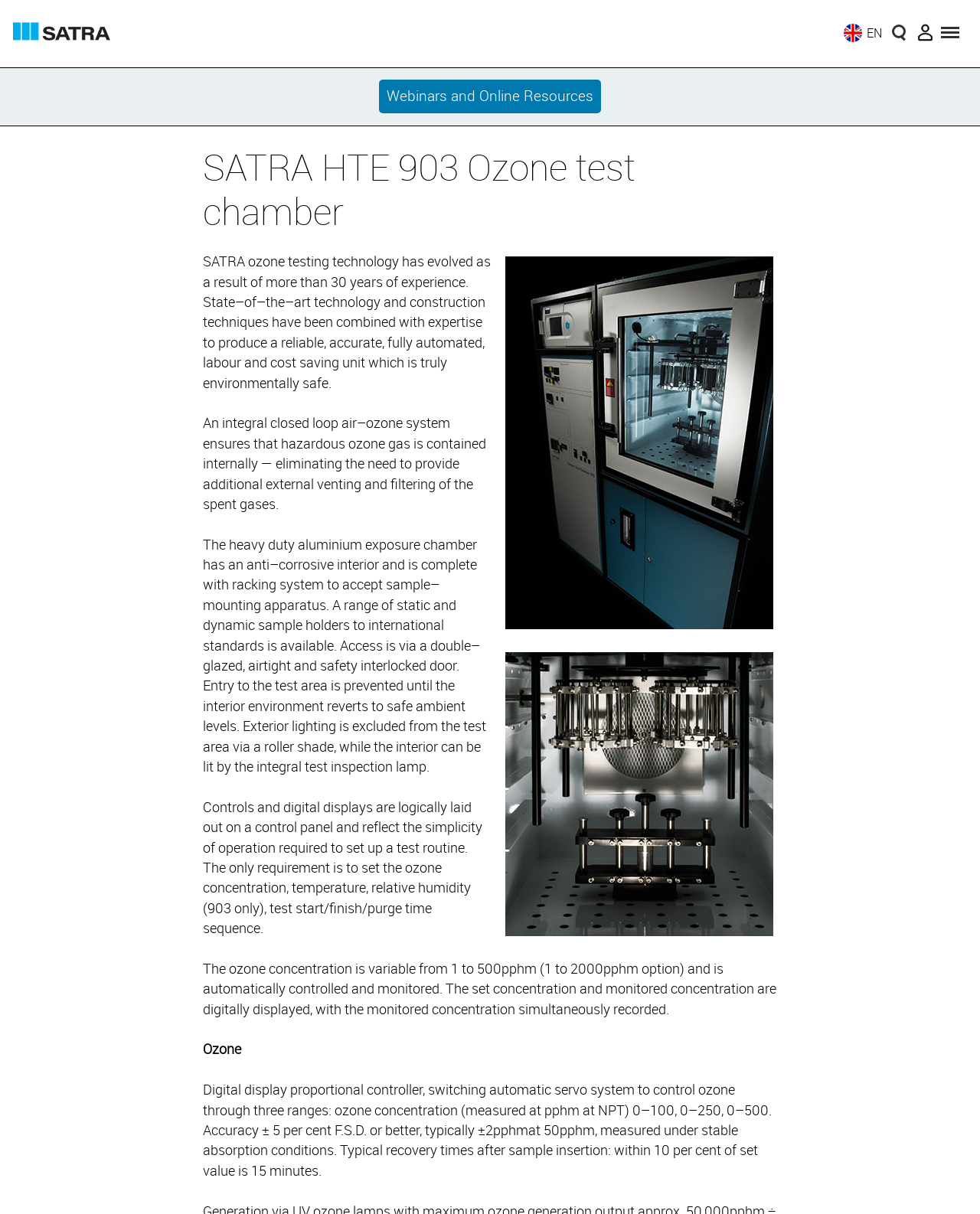Examine the screenshot and answer the question in as much detail as possible: How many ranges can the digital display proportional controller control ozone through?

The number of ranges can be found in the StaticText element 'Digital display proportional controller, switching automatic servo system to control ozone through three ranges: ozone concentration (measured at pphm at NPT) 0–100, 0–250, 0–500.'.